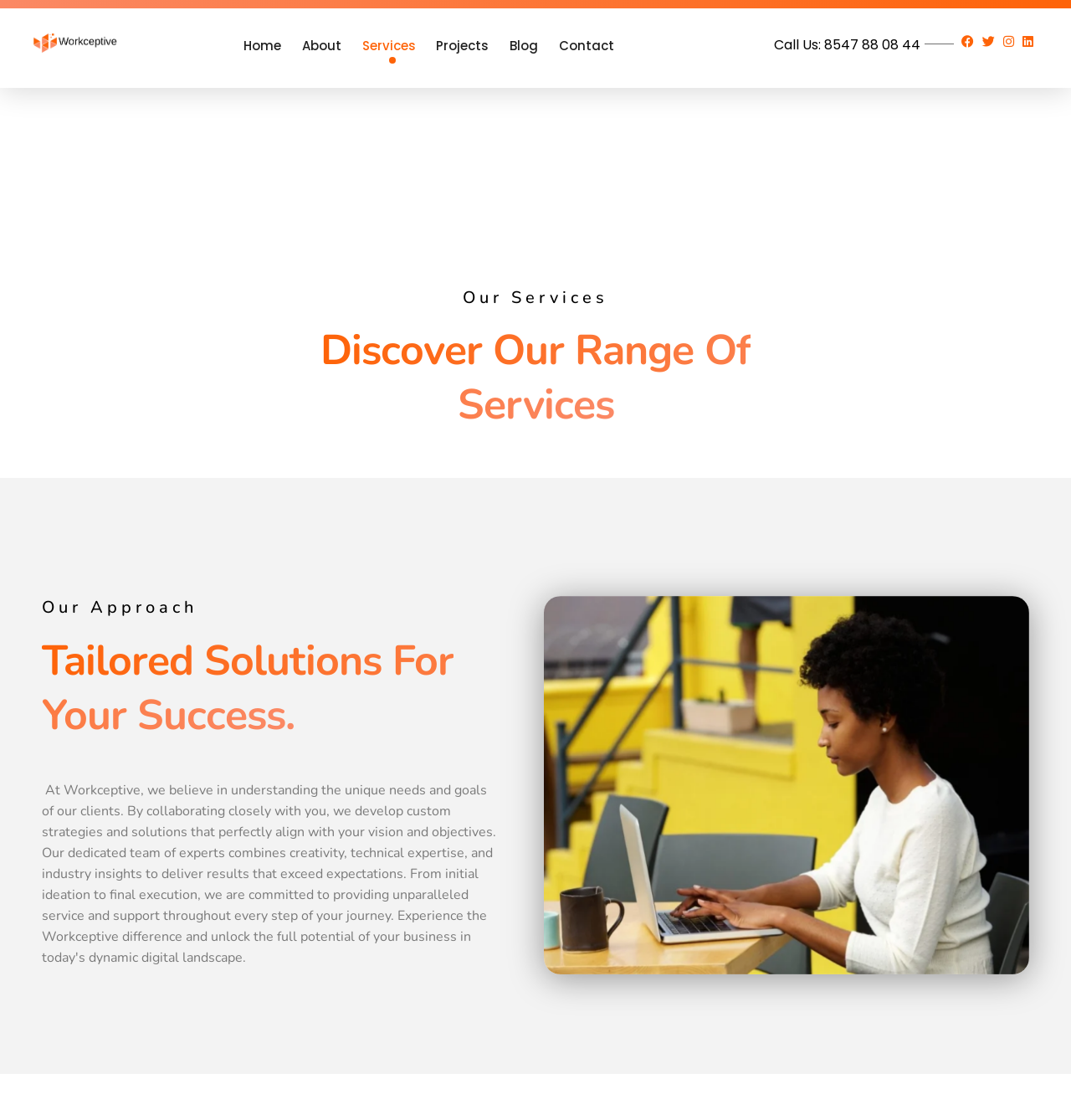Identify the bounding box coordinates of the area that should be clicked in order to complete the given instruction: "View social media profiles". The bounding box coordinates should be four float numbers between 0 and 1, i.e., [left, top, right, bottom].

[0.898, 0.031, 0.913, 0.048]